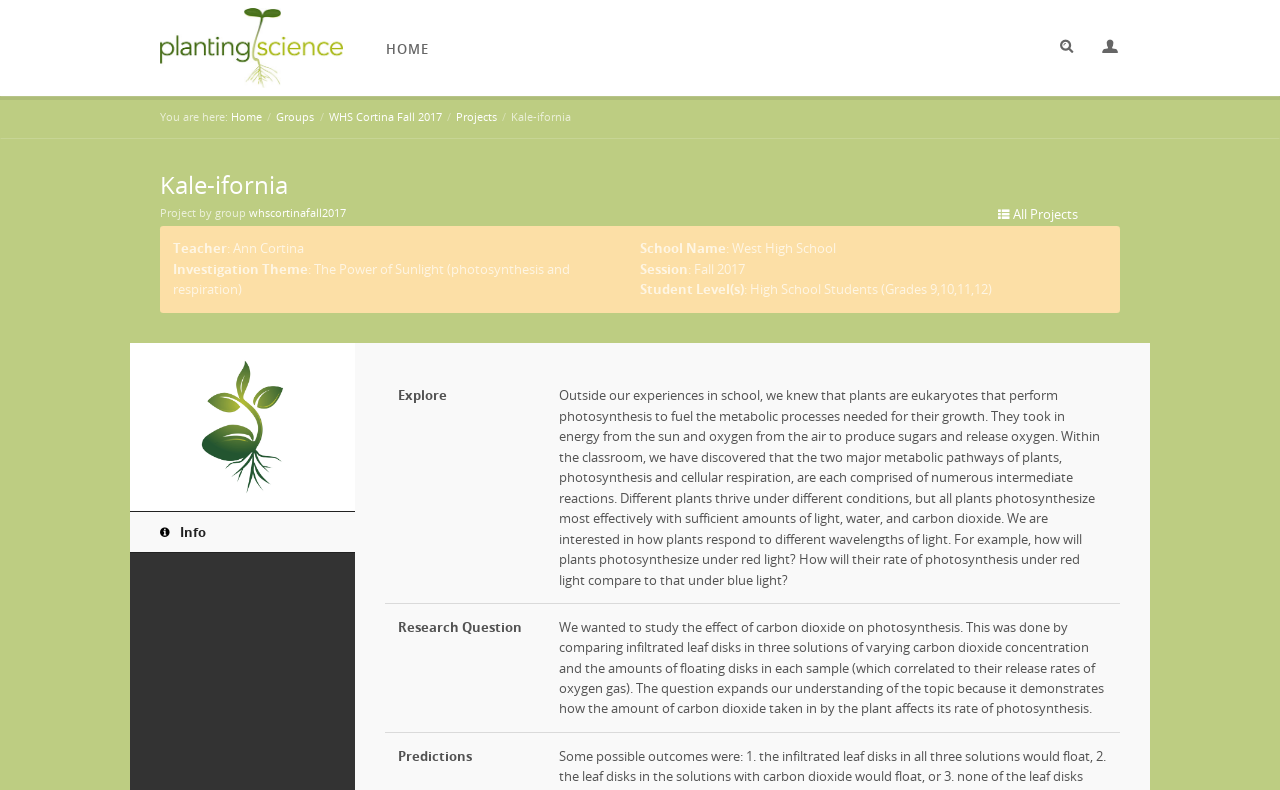Could you highlight the region that needs to be clicked to execute the instruction: "Login to the account"?

[0.847, 0.026, 0.875, 0.091]